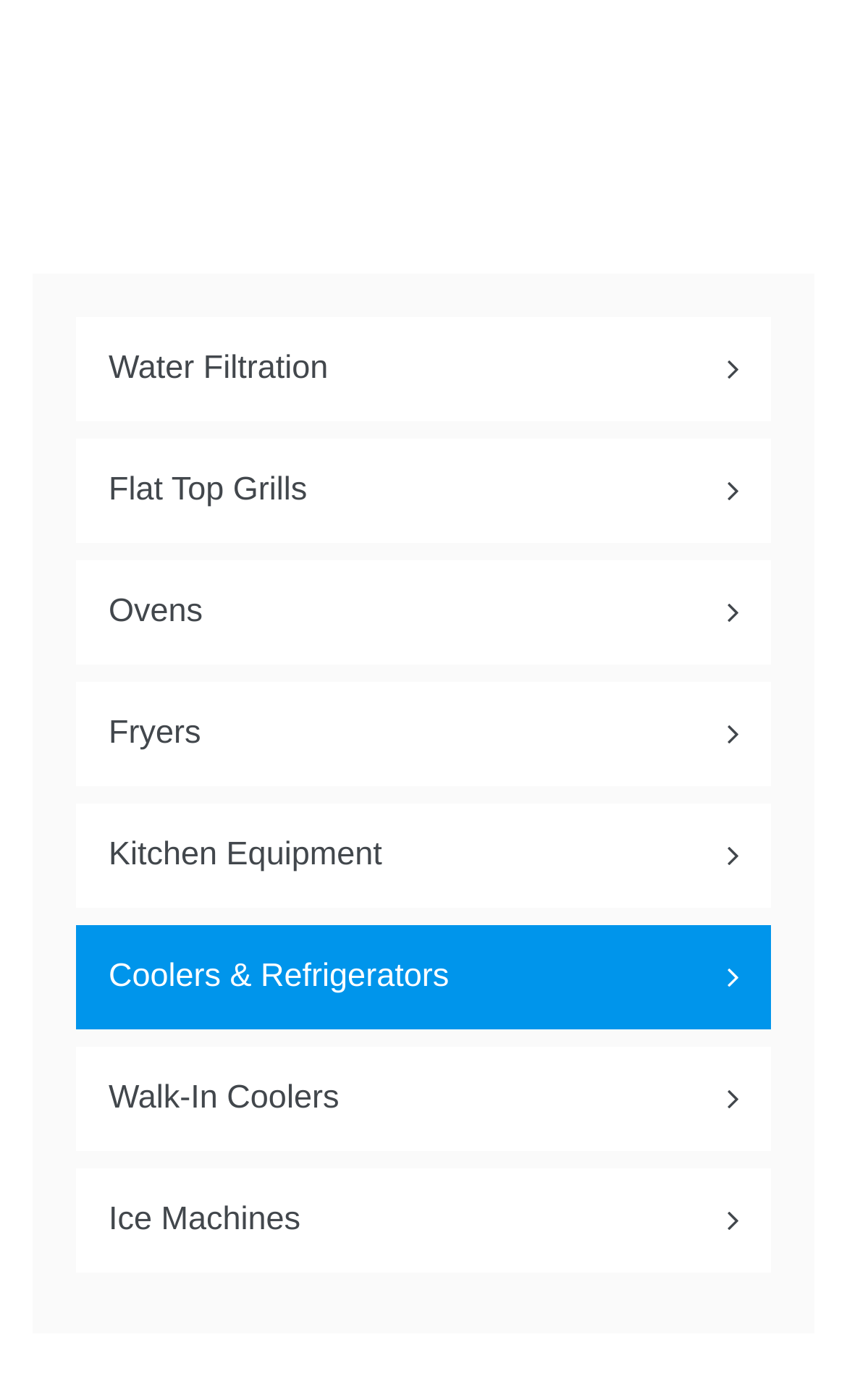Please determine the bounding box coordinates of the area that needs to be clicked to complete this task: 'Check out Fryers'. The coordinates must be four float numbers between 0 and 1, formatted as [left, top, right, bottom].

[0.09, 0.487, 0.91, 0.562]